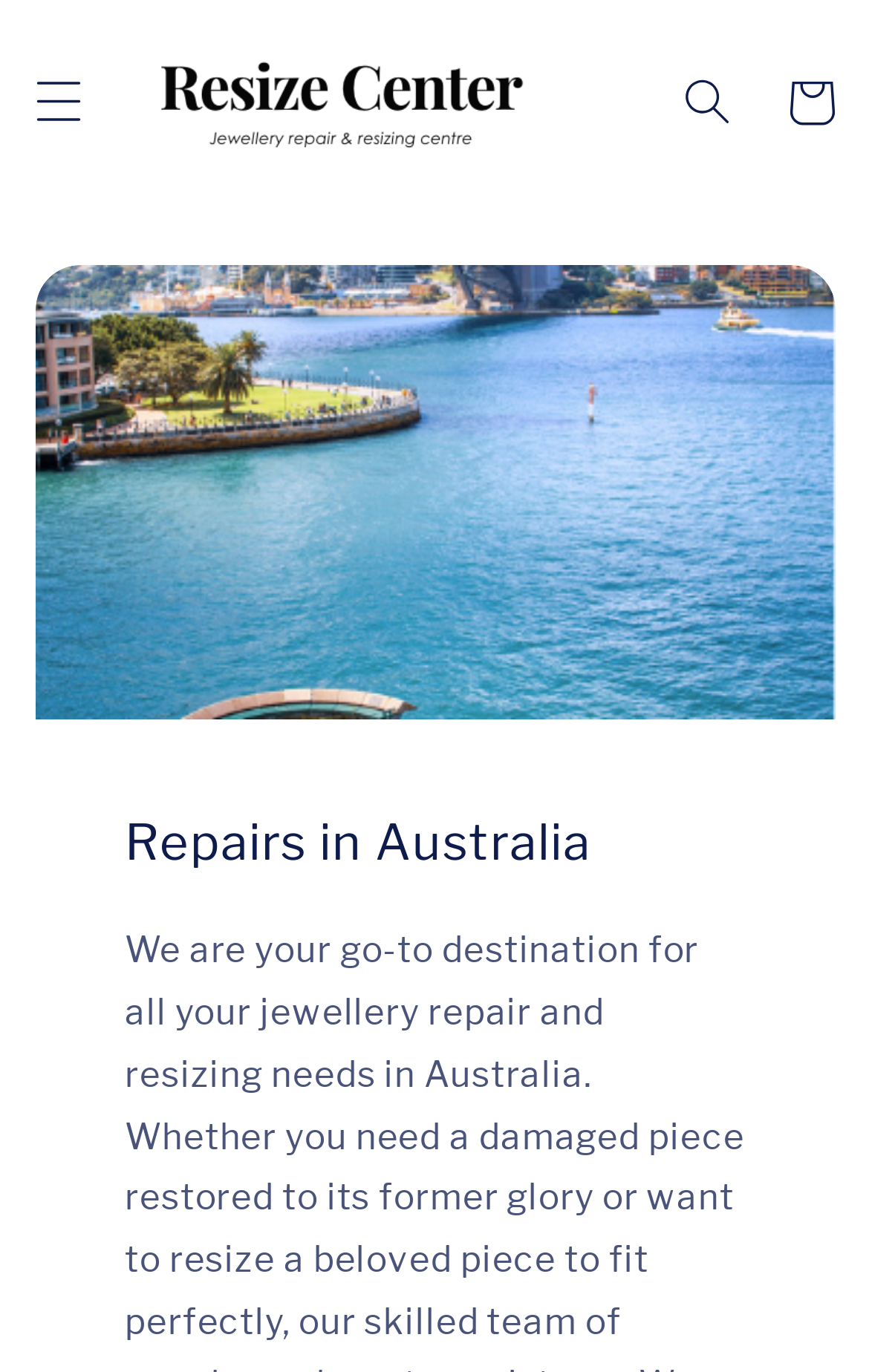What is the location focus of this website?
Answer the question based on the image using a single word or a brief phrase.

Australia